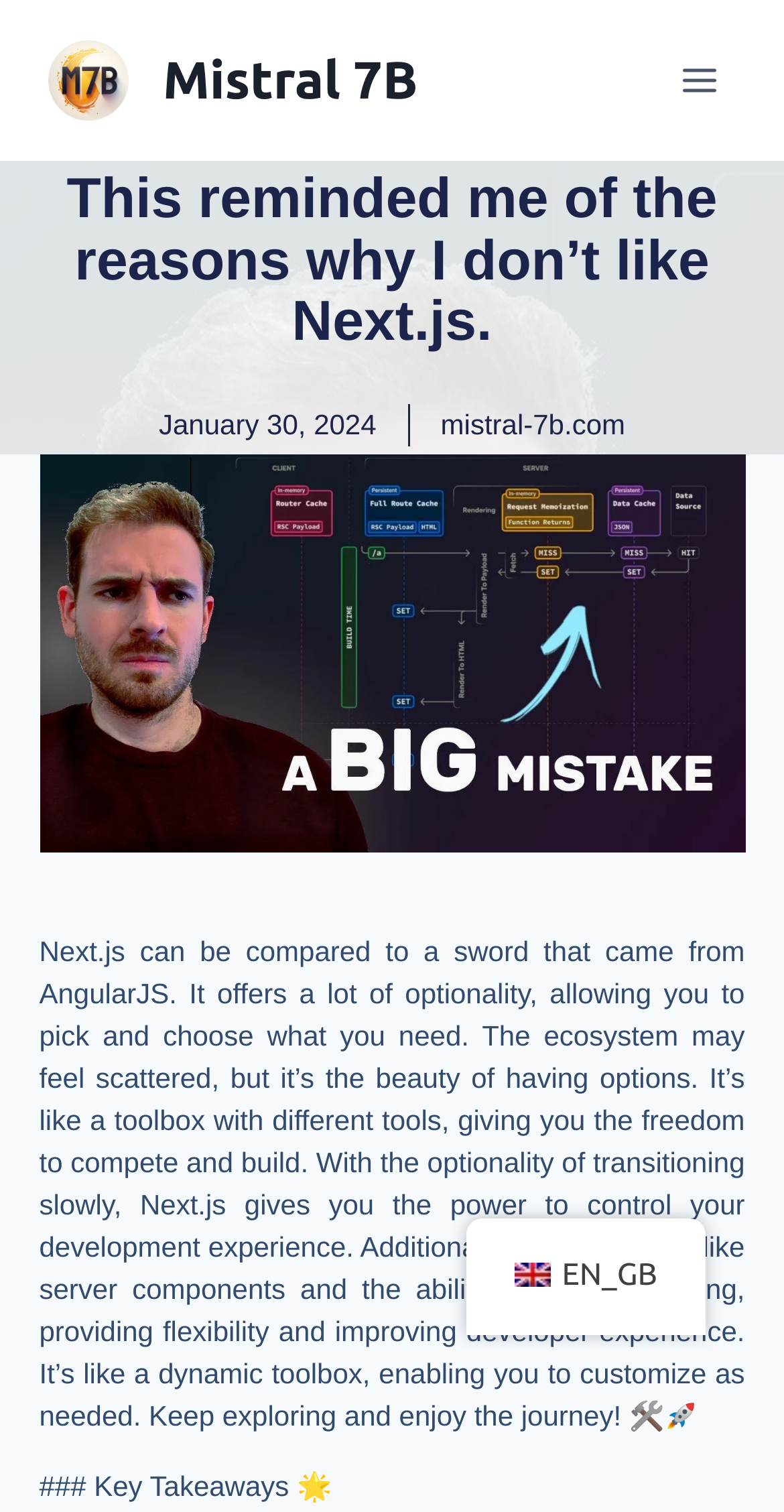Provide the bounding box coordinates of the HTML element this sentence describes: "January 30, 2024". The bounding box coordinates consist of four float numbers between 0 and 1, i.e., [left, top, right, bottom].

[0.203, 0.268, 0.48, 0.296]